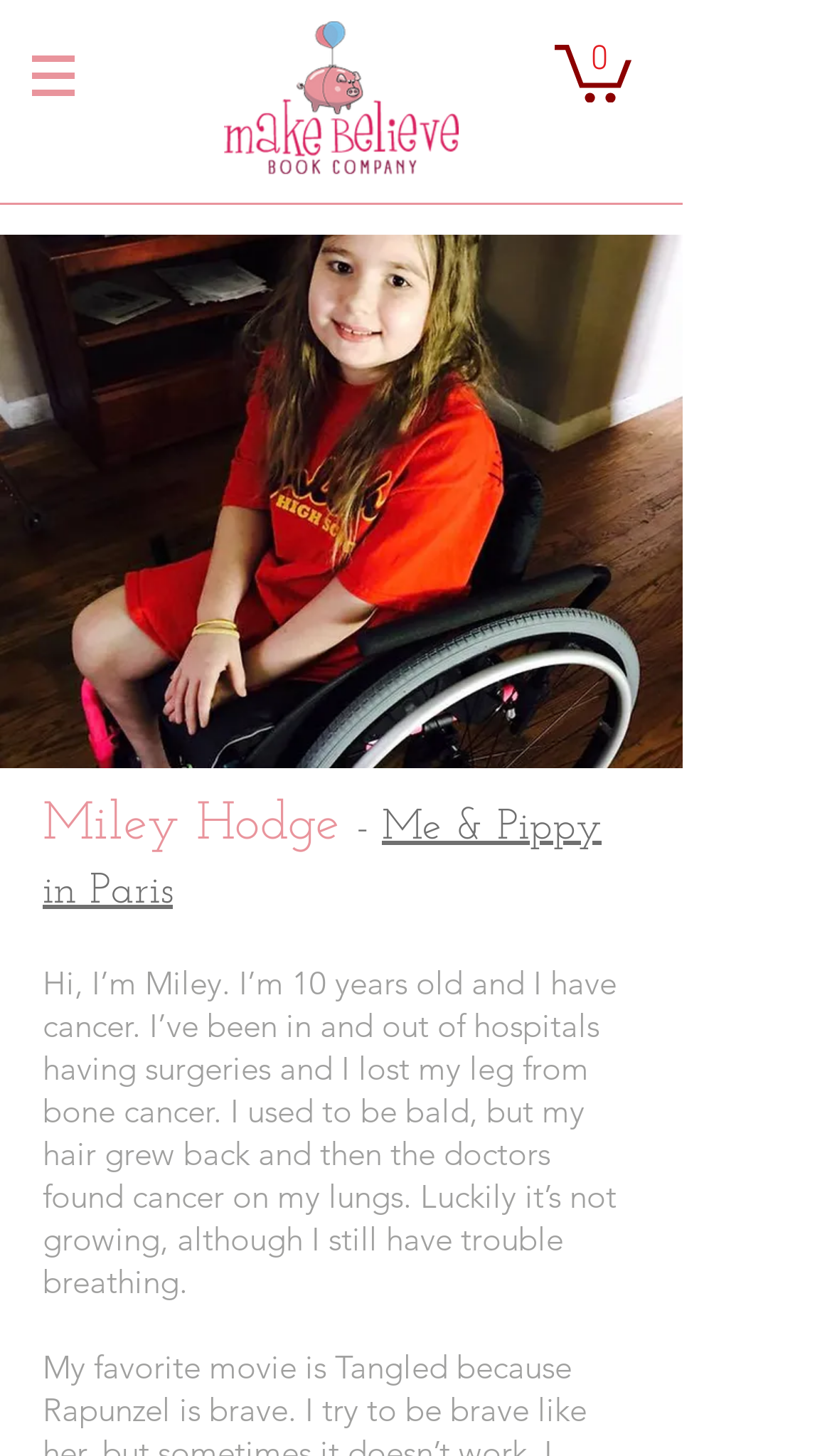What is the condition of Miley Hodge's hair?
Answer the question with a detailed explanation, including all necessary information.

I found the sentence 'I used to be bald, but my hair grew back' in the paragraph that describes Miley Hodge's personal information, which indicates that Miley Hodge's hair grew back after being bald.